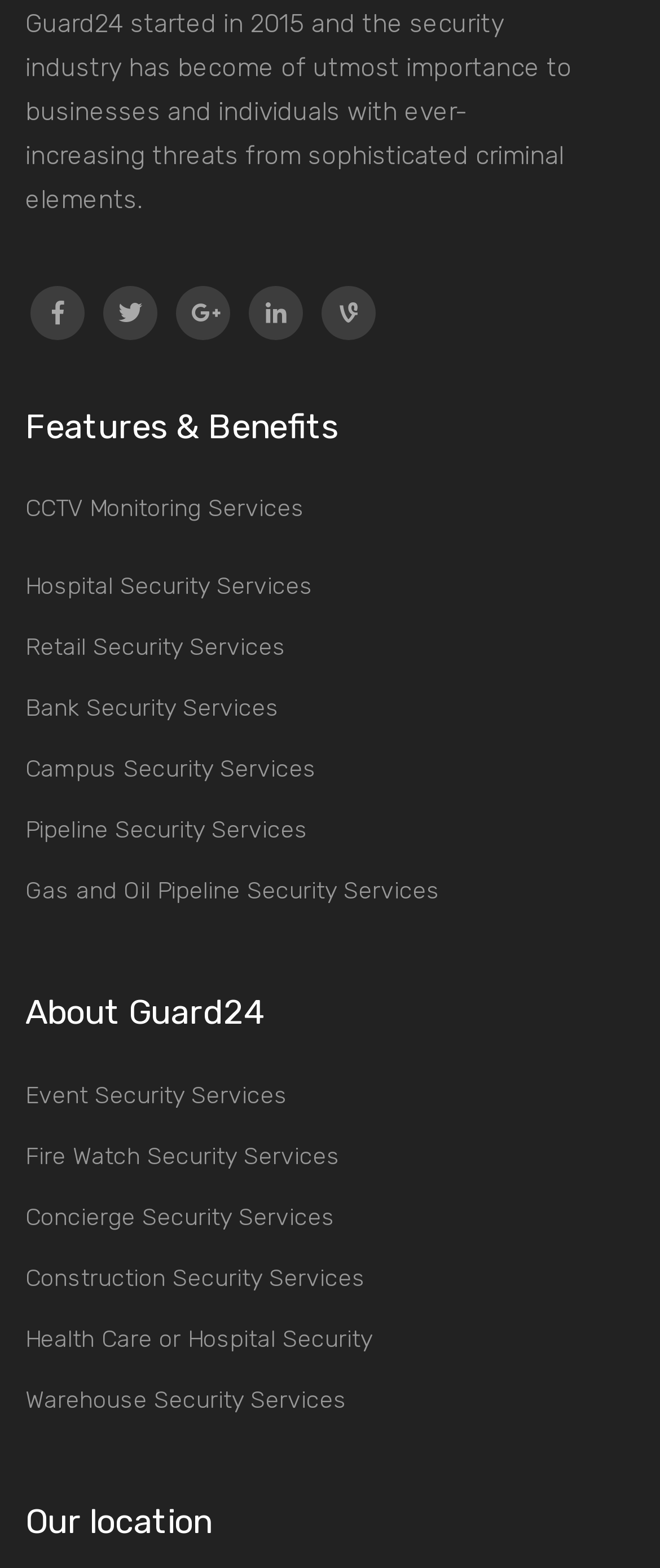What is the location-related text at the bottom? Analyze the screenshot and reply with just one word or a short phrase.

Our location